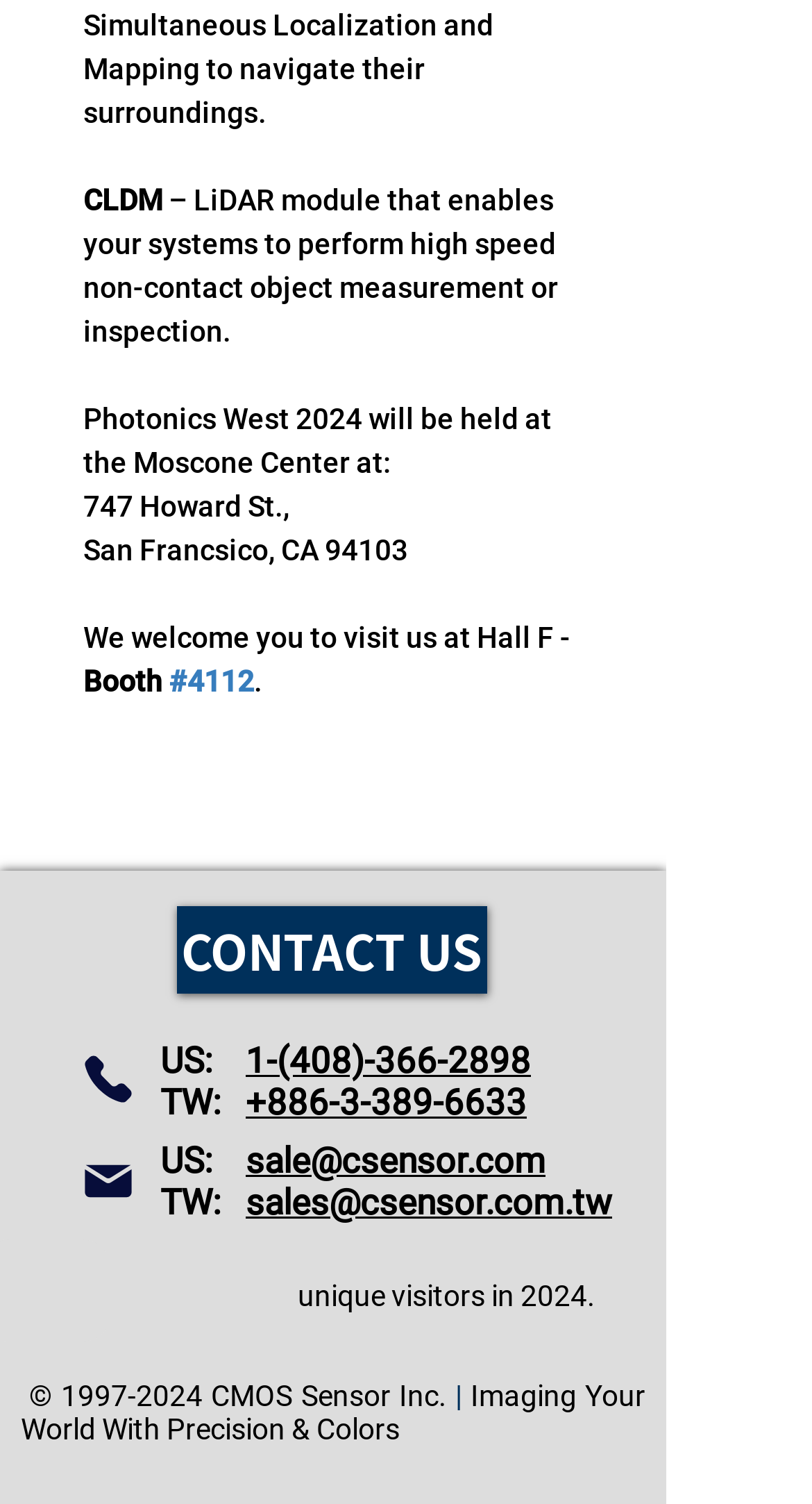Determine the bounding box coordinates for the HTML element described here: "sales@csensor.com.tw".

[0.303, 0.785, 0.754, 0.813]